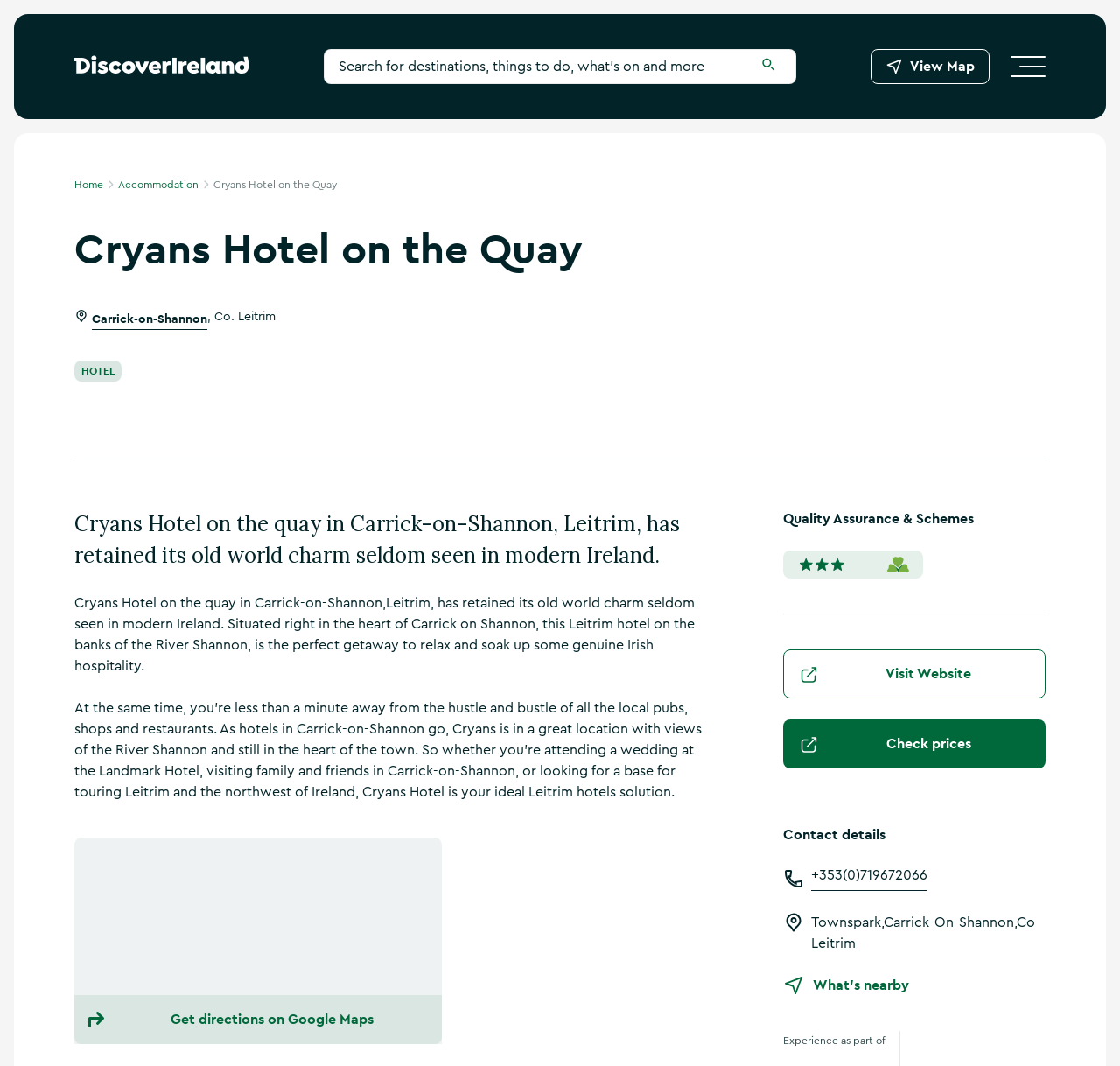What is the rating of the hotel?
We need a detailed and meticulous answer to the question.

I found the answer by looking at the image element that says '3 Star Rating' which is likely the rating of the hotel. This element is located in a section that says 'Quality Assurance & Schemes' which suggests that it is related to the hotel's quality and rating.